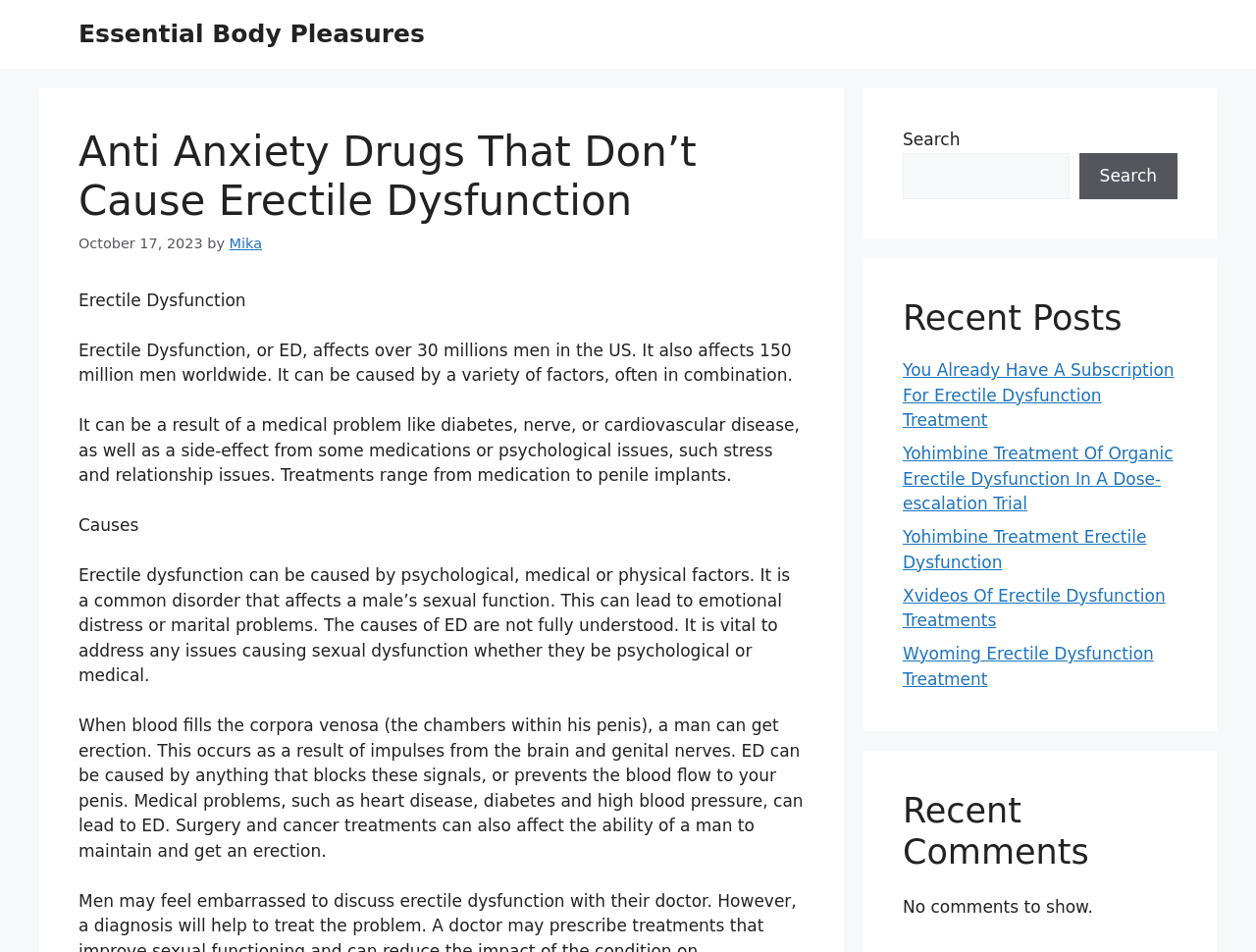Please determine the headline of the webpage and provide its content.

Anti Anxiety Drugs That Don’t Cause Erectile Dysfunction